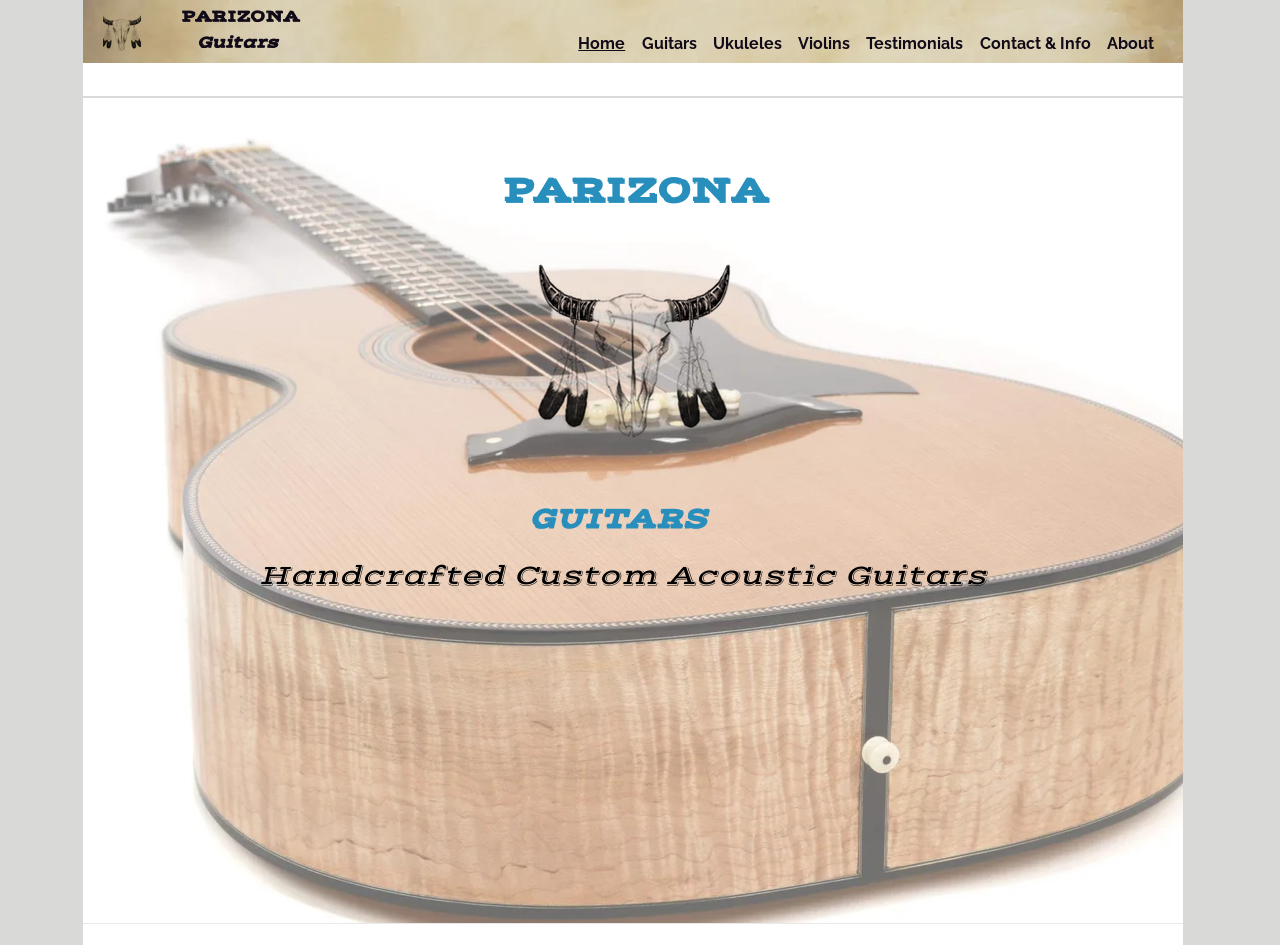Review the image closely and give a comprehensive answer to the question: Is there a section for customer testimonials?

There is a link to 'Testimonials' in the navigation menu, indicating that there is a section for customer testimonials on the website.